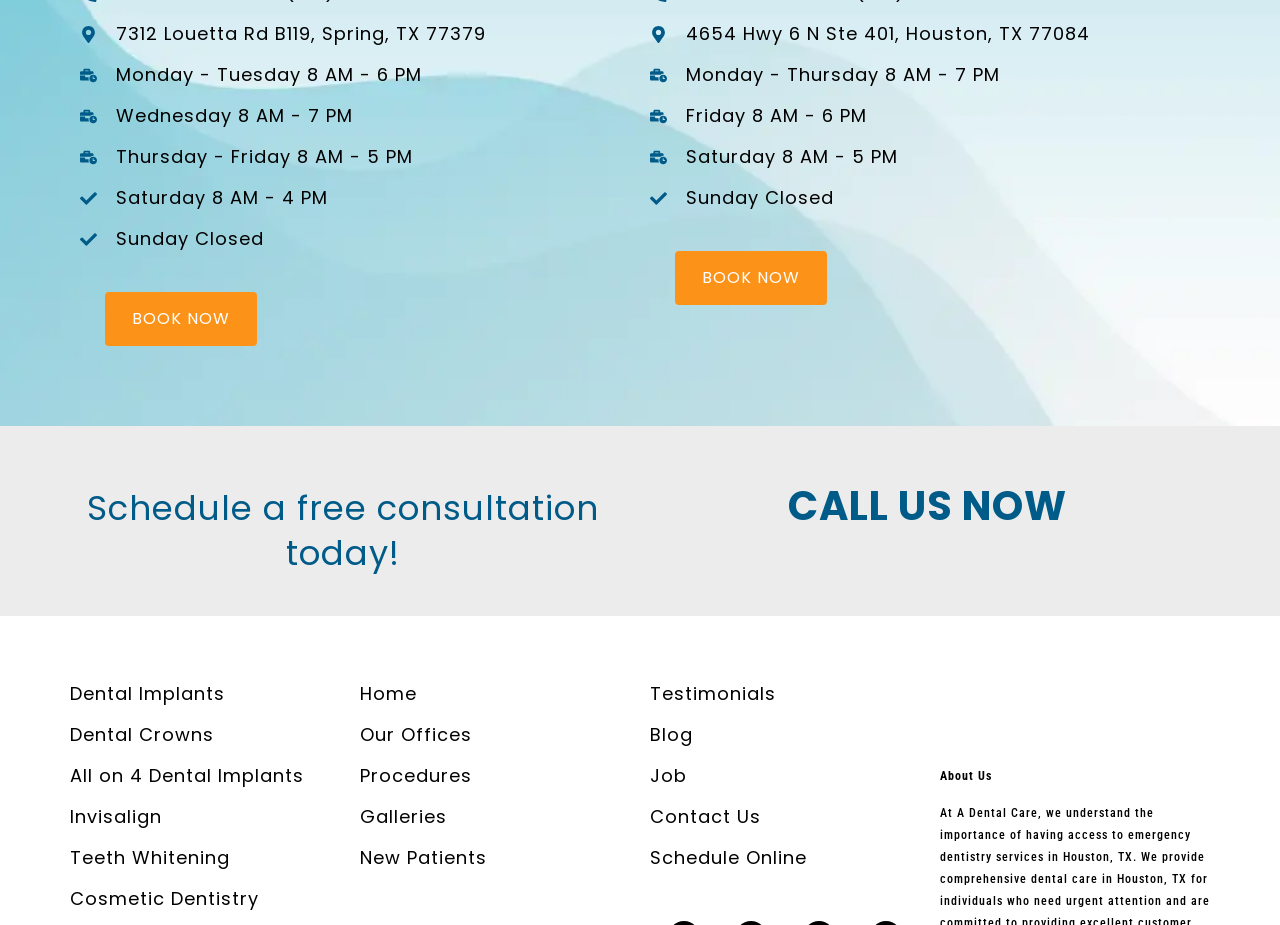Determine the bounding box coordinates of the target area to click to execute the following instruction: "Book an appointment."

[0.082, 0.316, 0.201, 0.374]